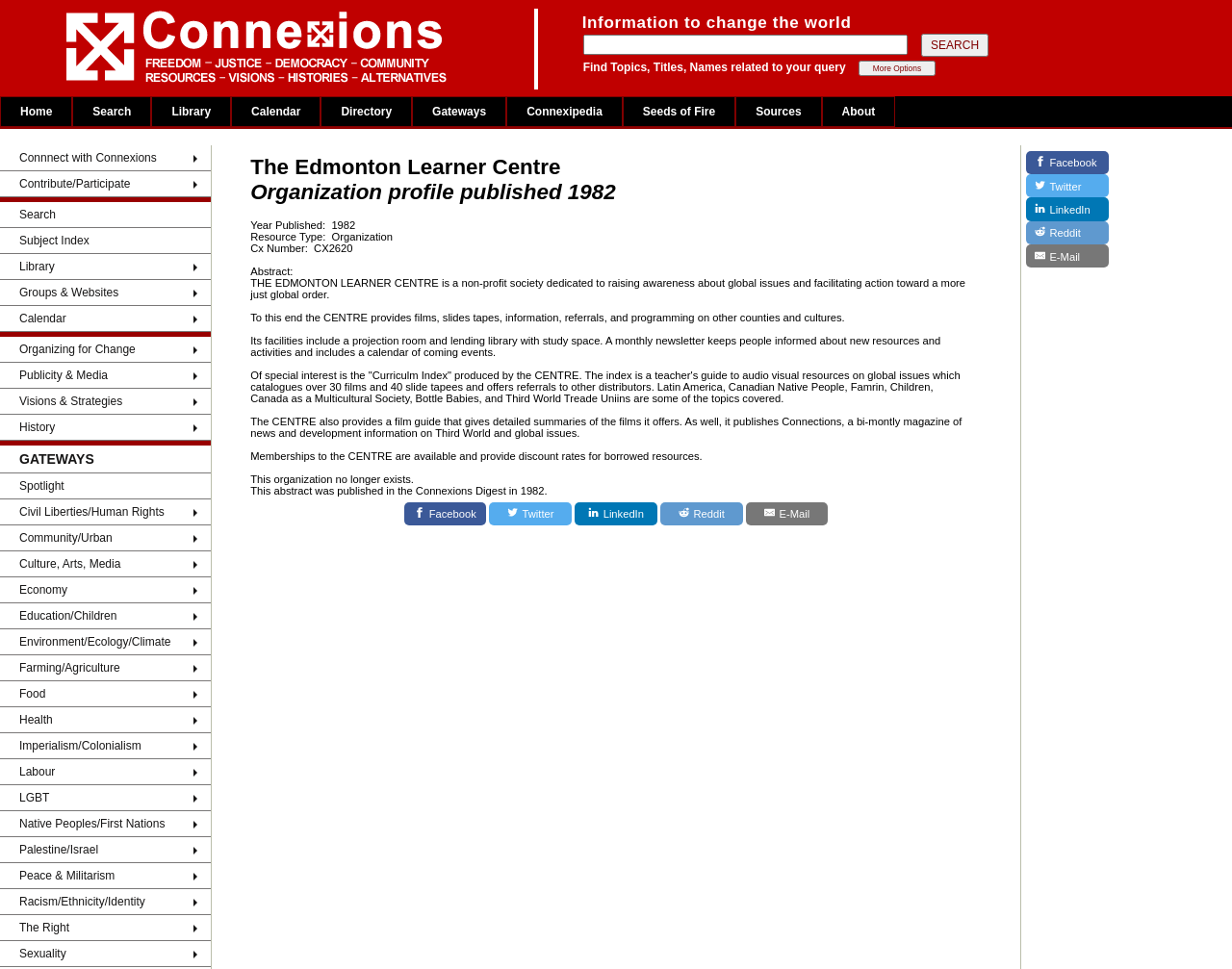Provide an in-depth caption for the contents of the webpage.

The webpage is titled "The Edmonton Learner Centre" and features a prominent image at the top left corner. Below the image, there is a layout table with three rows. The first row contains a cell with the text "Information to change the world". The second row has a cell with a search box and a "SEARCH" button. The third row has a cell with the text "Find Topics, Titles, Names related to your query More Options" and a "More Options" button.

To the left of the layout table, there are several links organized into a vertical menu. The links are grouped into categories, including "Home", "Search", "Library", "Calendar", "Directory", "Gateways", "Connexipedia", "Seeds of Fire", and "Sources". Each category has multiple links underneath it, with a total of 44 links.

The links are positioned in a column that spans the left side of the page, with the topmost link "Home" located near the top left corner of the page. The links are densely packed, with minimal spacing between them. The categories are not separated by any visual dividers, but the links within each category are grouped together by their similar functionality or topic.

There are no other prominent elements on the page besides the image, the layout table, and the links. The overall layout is simple and functional, with a focus on providing easy access to various resources and tools.